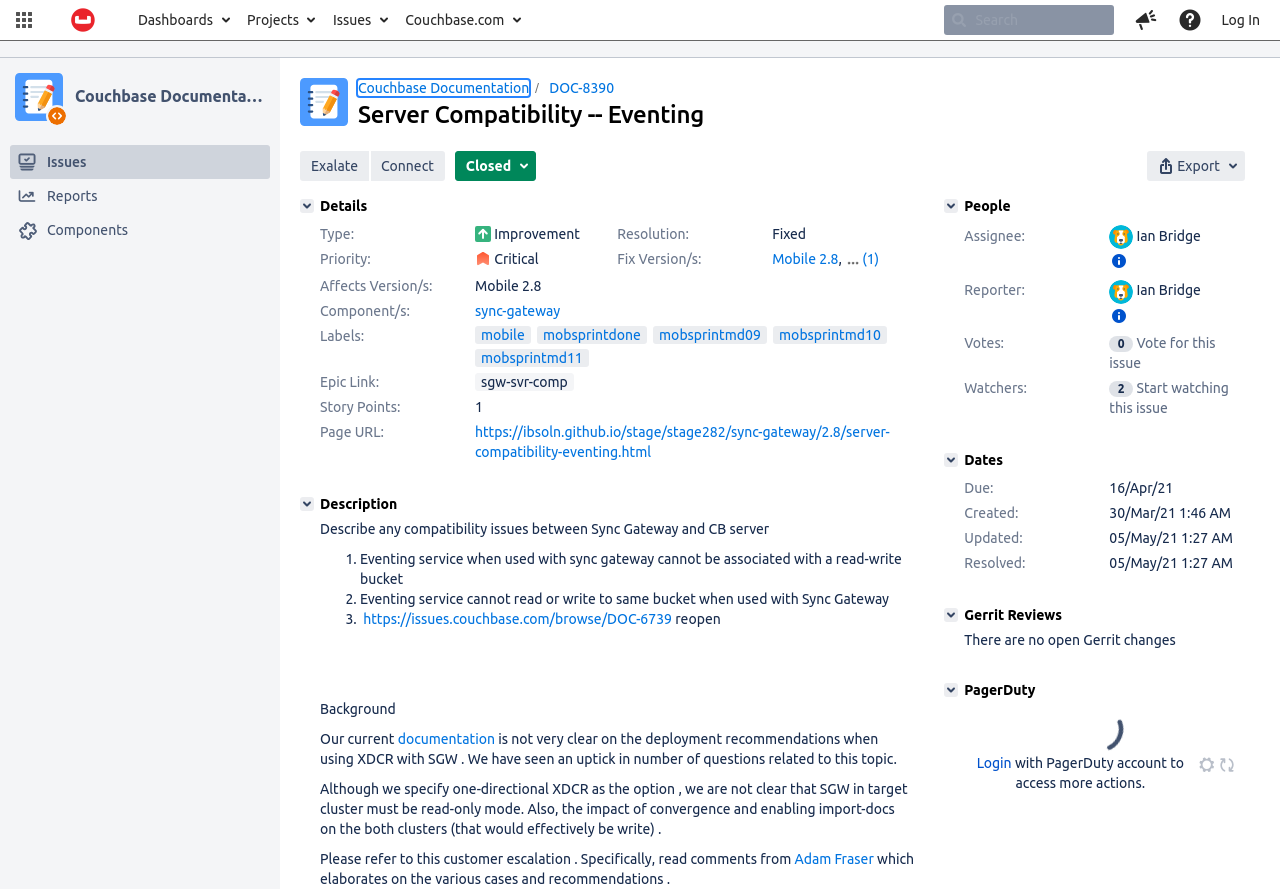Based on the visual content of the image, answer the question thoroughly: What is the resolution of the issue?

I found the answer by looking at the 'Resolution' section under the 'Details' module, where it says 'Resolution: Fixed'.